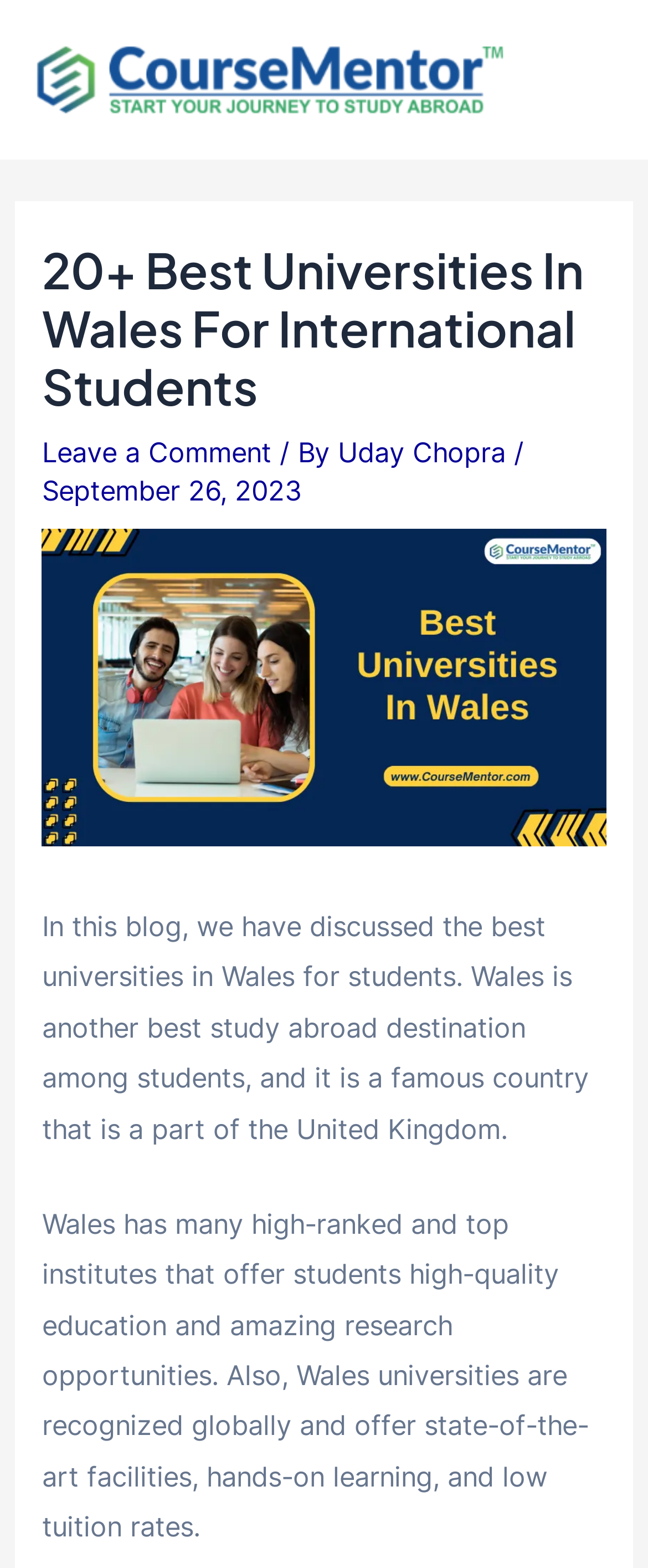What is the image above the blog post about?
From the image, provide a succinct answer in one word or a short phrase.

Universities In Wales